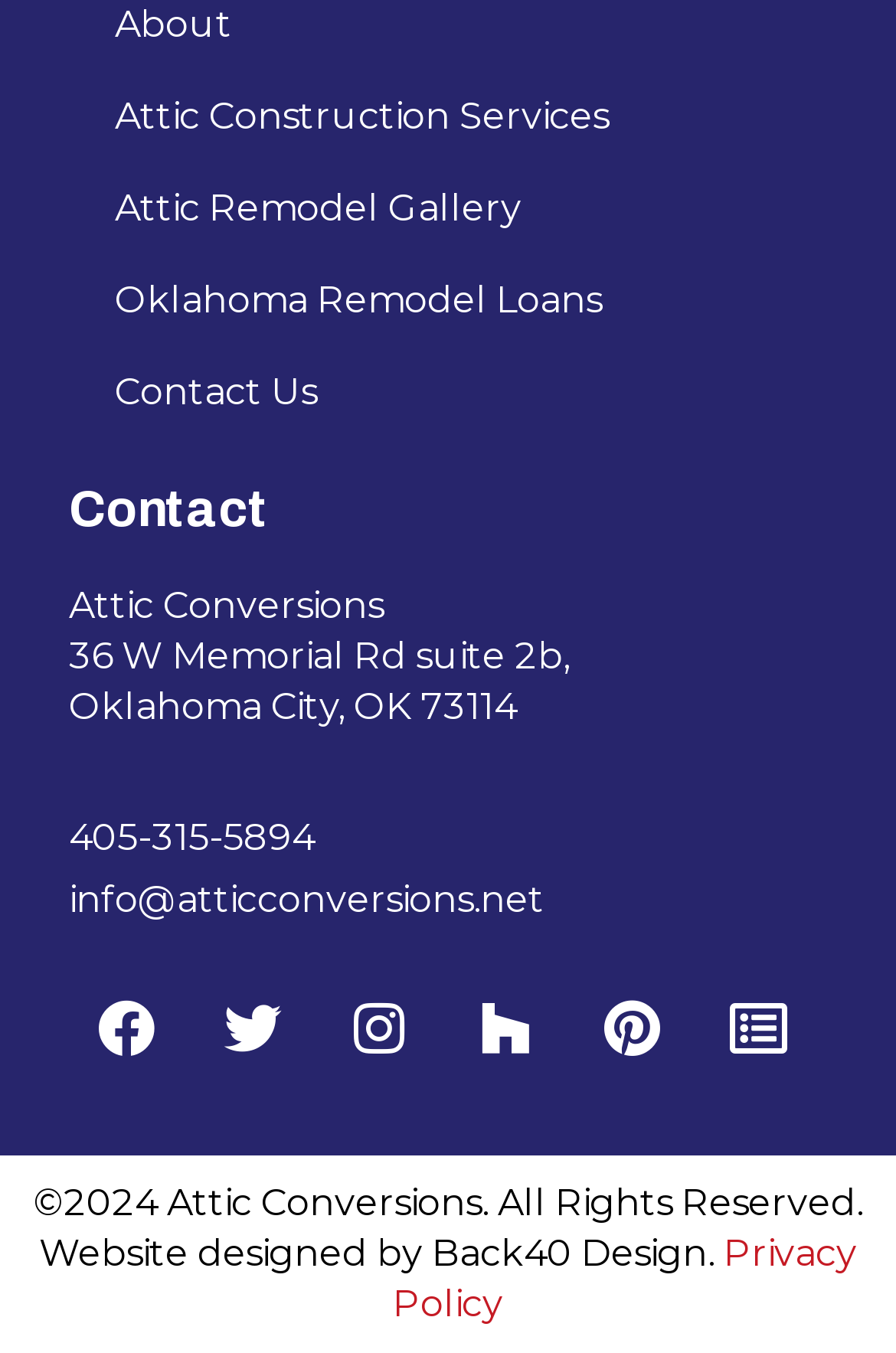Locate the bounding box coordinates of the clickable region necessary to complete the following instruction: "Visit the Twitter page". Provide the coordinates in the format of four float numbers between 0 and 1, i.e., [left, top, right, bottom].

[0.218, 0.718, 0.346, 0.803]